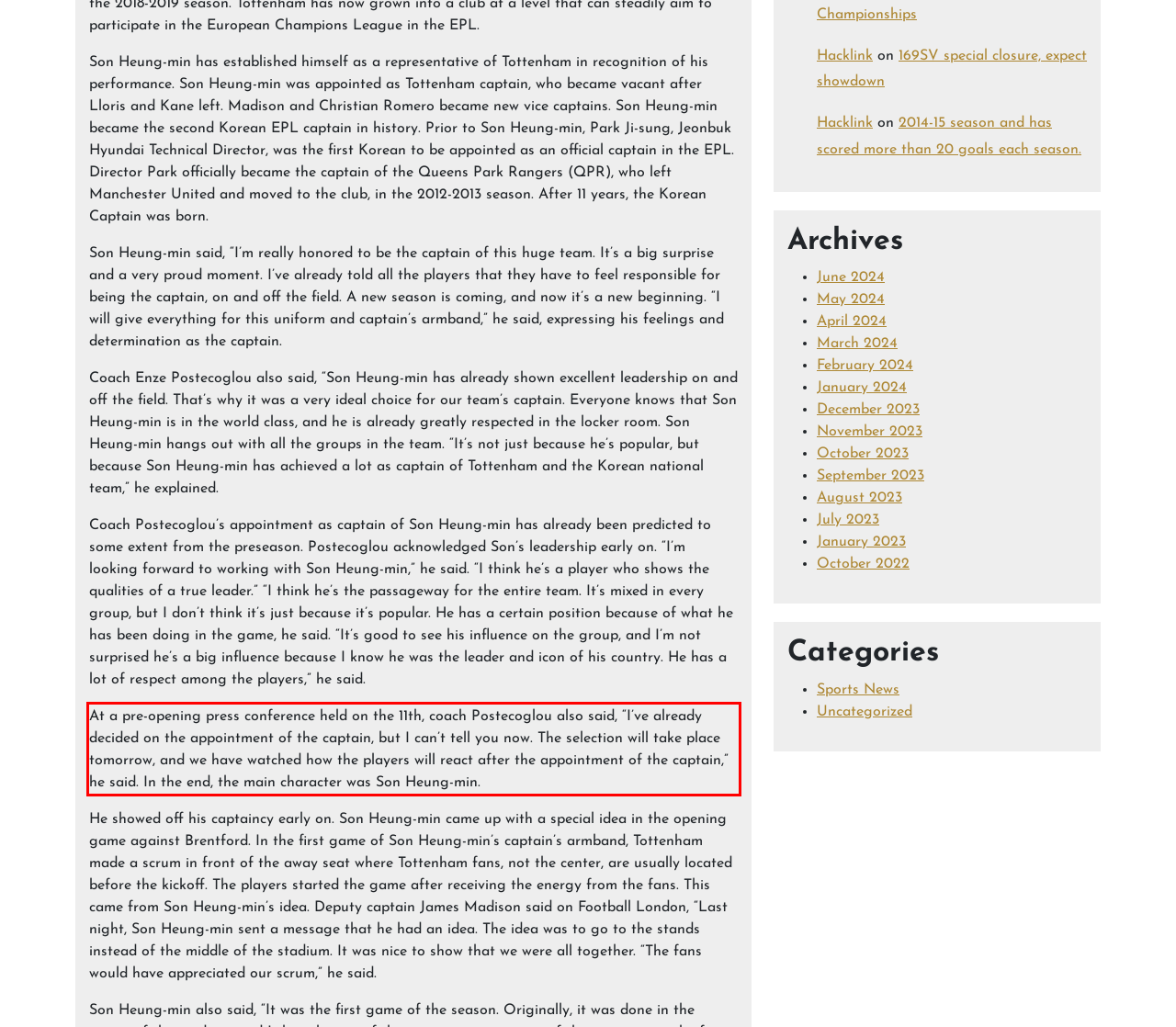You are given a webpage screenshot with a red bounding box around a UI element. Extract and generate the text inside this red bounding box.

At a pre-opening press conference held on the 11th, coach Postecoglou also said, “I’ve already decided on the appointment of the captain, but I can’t tell you now. The selection will take place tomorrow, and we have watched how the players will react after the appointment of the captain,” he said. In the end, the main character was Son Heung-min.